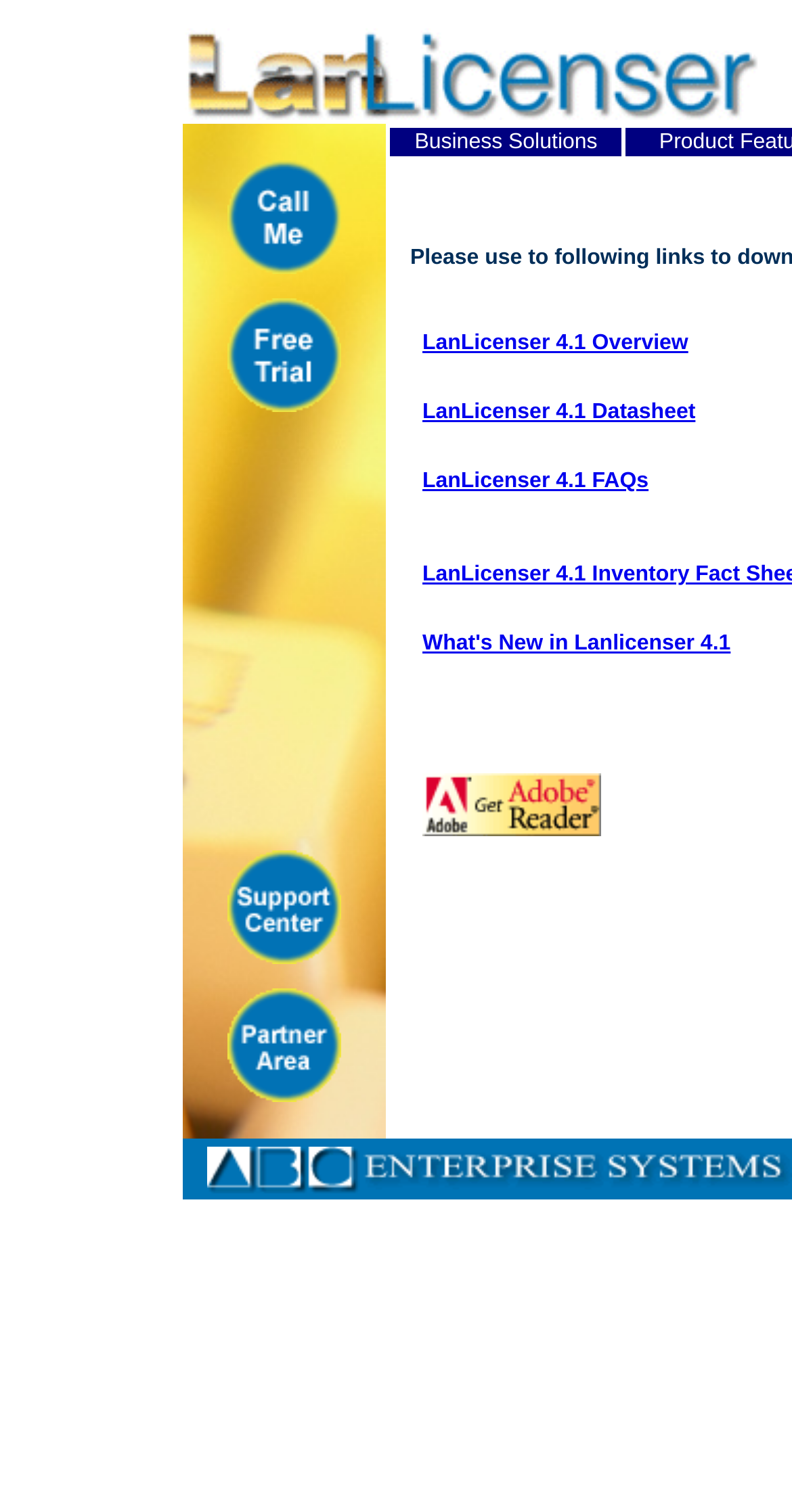What are the three options in the 'Call Me Free Trial Support Center Partner Area' section?
Using the visual information, respond with a single word or phrase.

Call Me, Free Trial, Support Center Partner Area